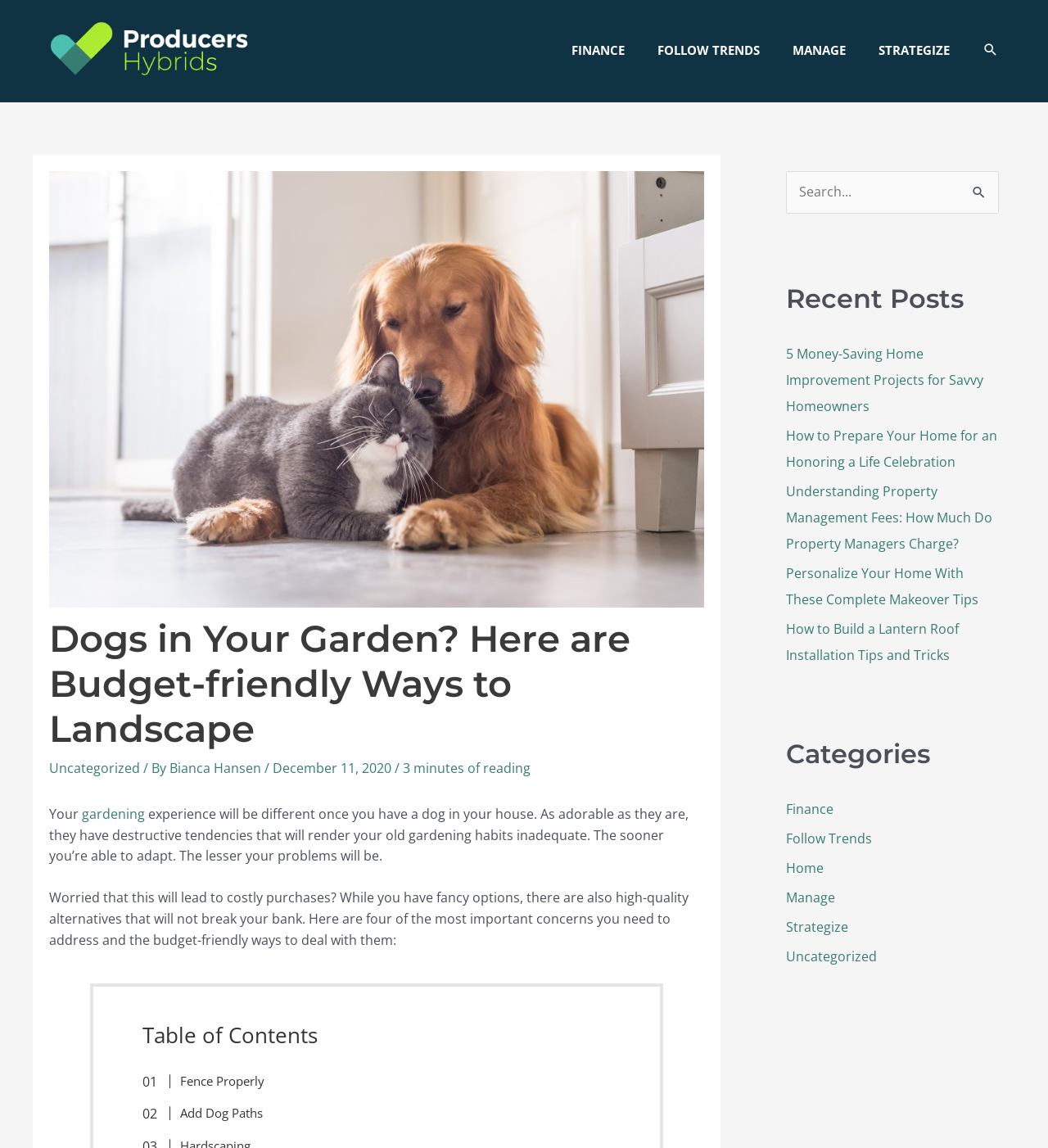Identify the bounding box coordinates of the element that should be clicked to fulfill this task: "Click the 'Fence Properly' link". The coordinates should be provided as four float numbers between 0 and 1, i.e., [left, top, right, bottom].

[0.152, 0.933, 0.252, 0.95]